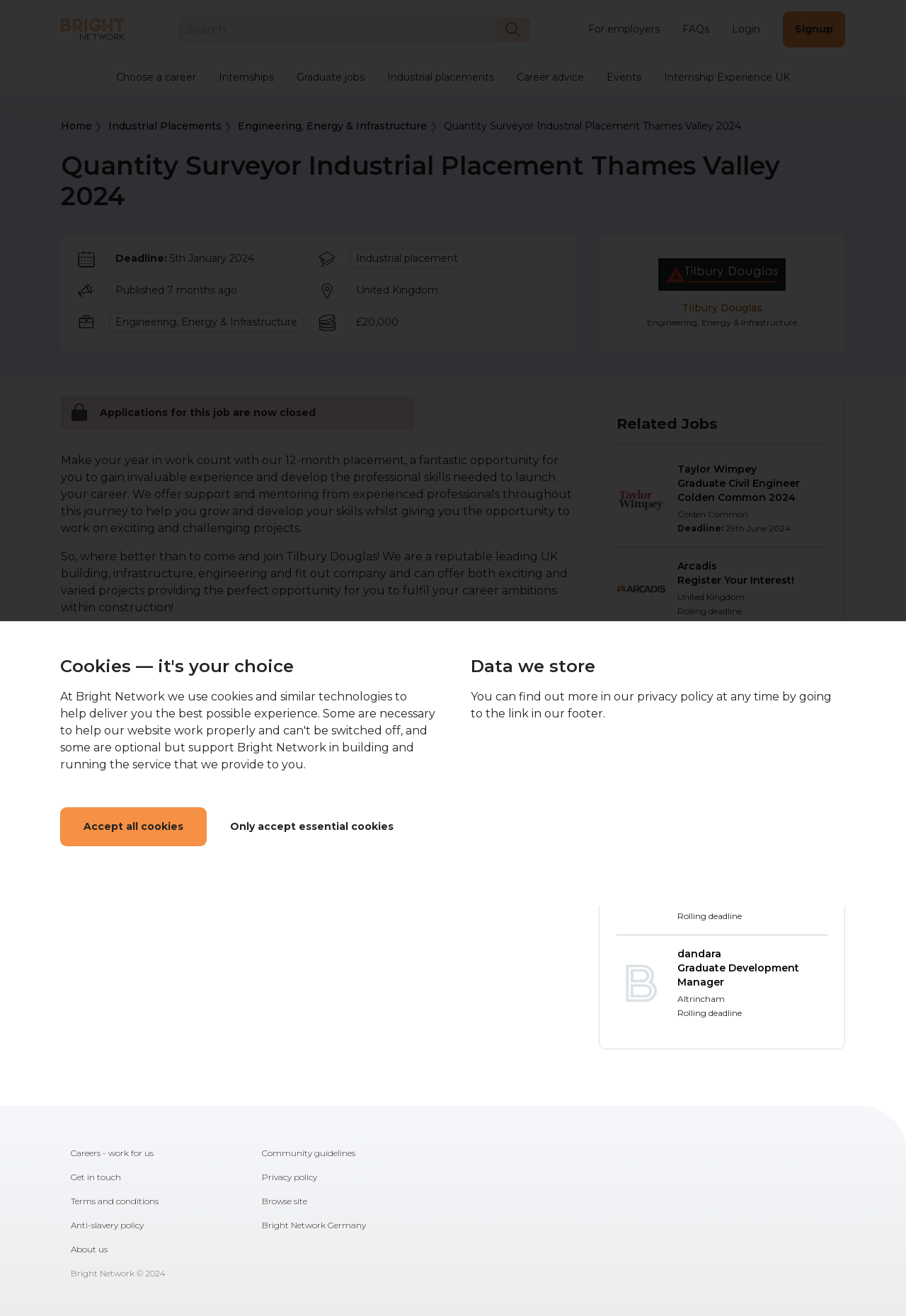Please identify the bounding box coordinates of the clickable region that I should interact with to perform the following instruction: "Apply for the Quantity Surveyor Industrial Placement". The coordinates should be expressed as four float numbers between 0 and 1, i.e., [left, top, right, bottom].

[0.49, 0.091, 0.818, 0.101]